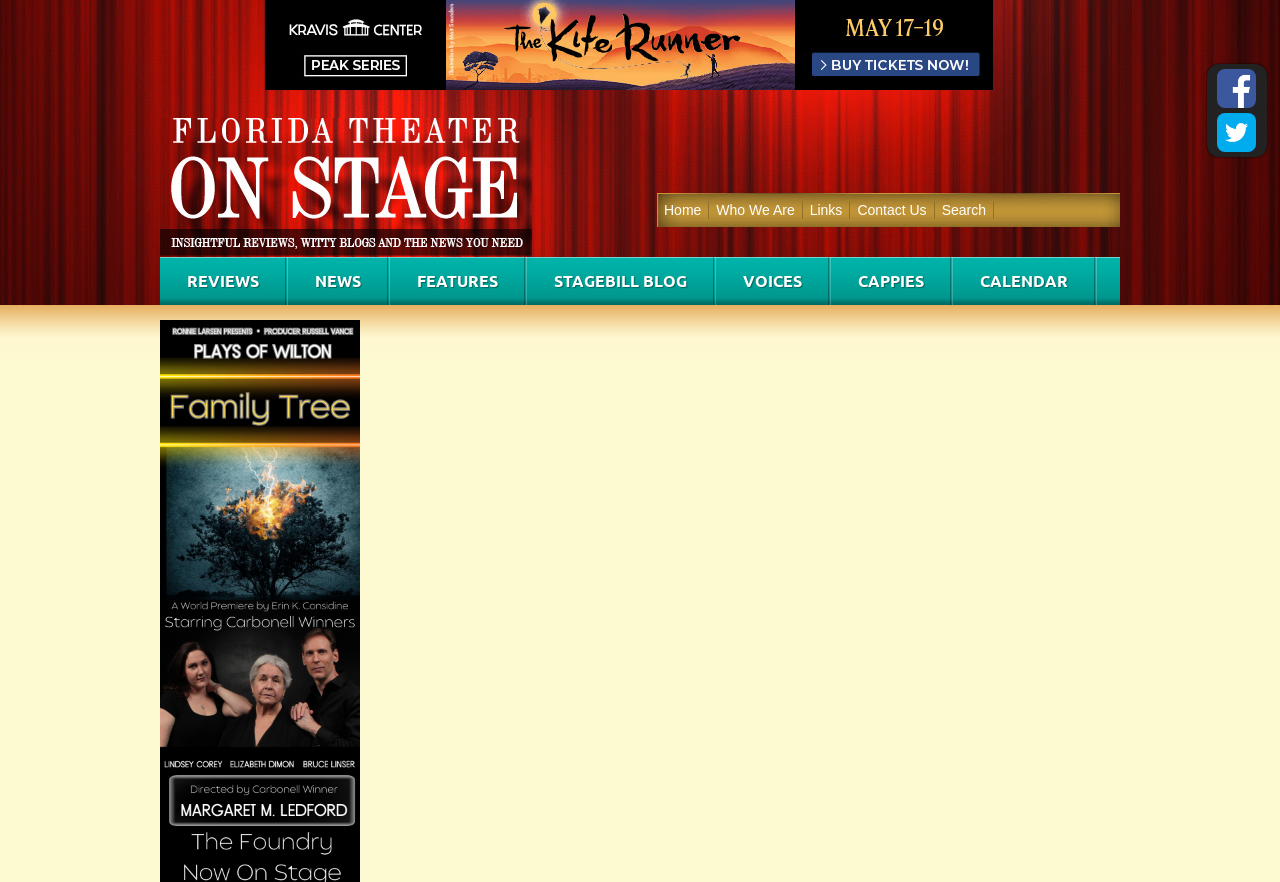How many category links are there?
Give a single word or phrase as your answer by examining the image.

8